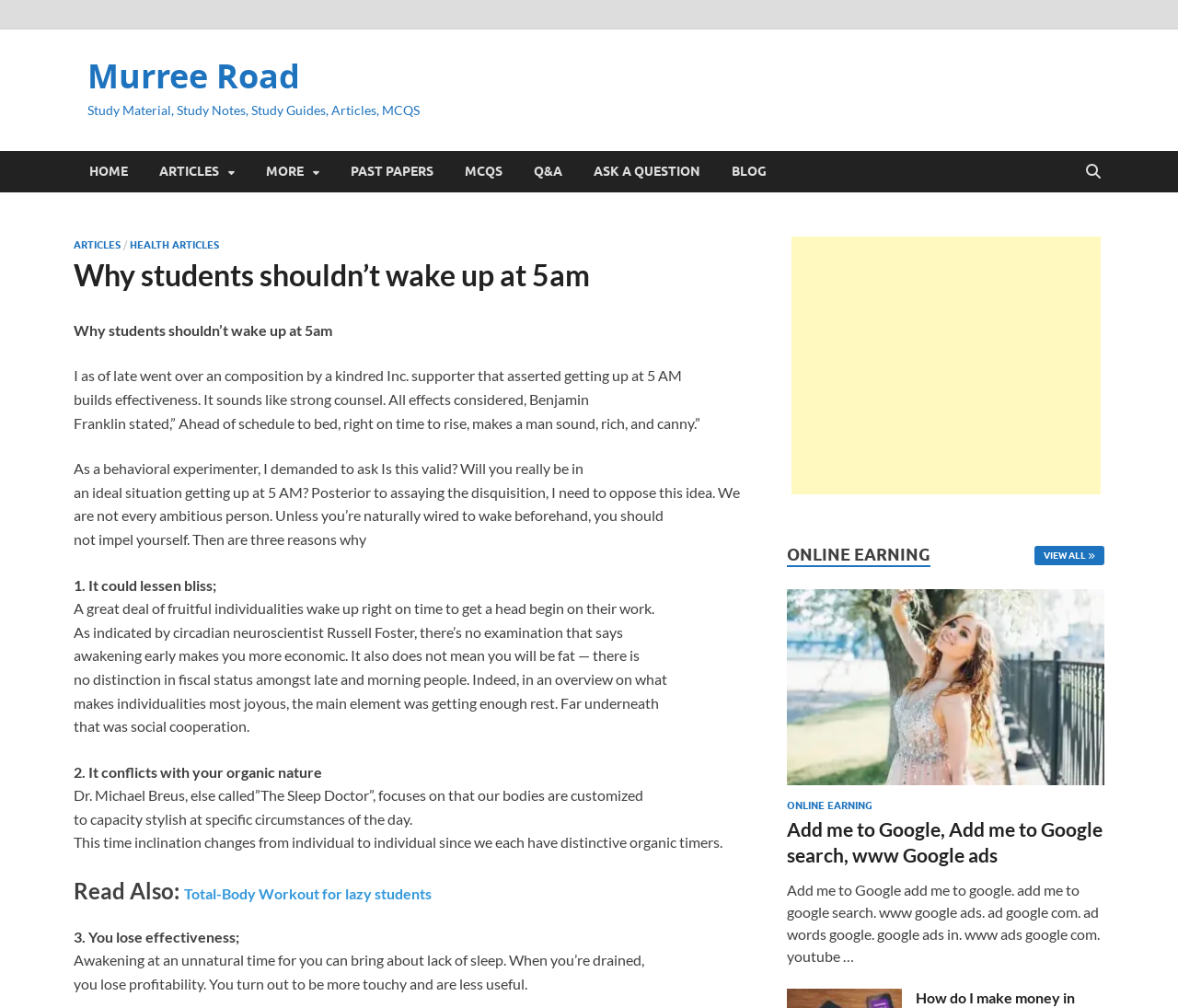Please locate the bounding box coordinates of the element that should be clicked to complete the given instruction: "Read the article 'Why students shouldn’t wake up at 5am'".

[0.062, 0.256, 0.637, 0.291]